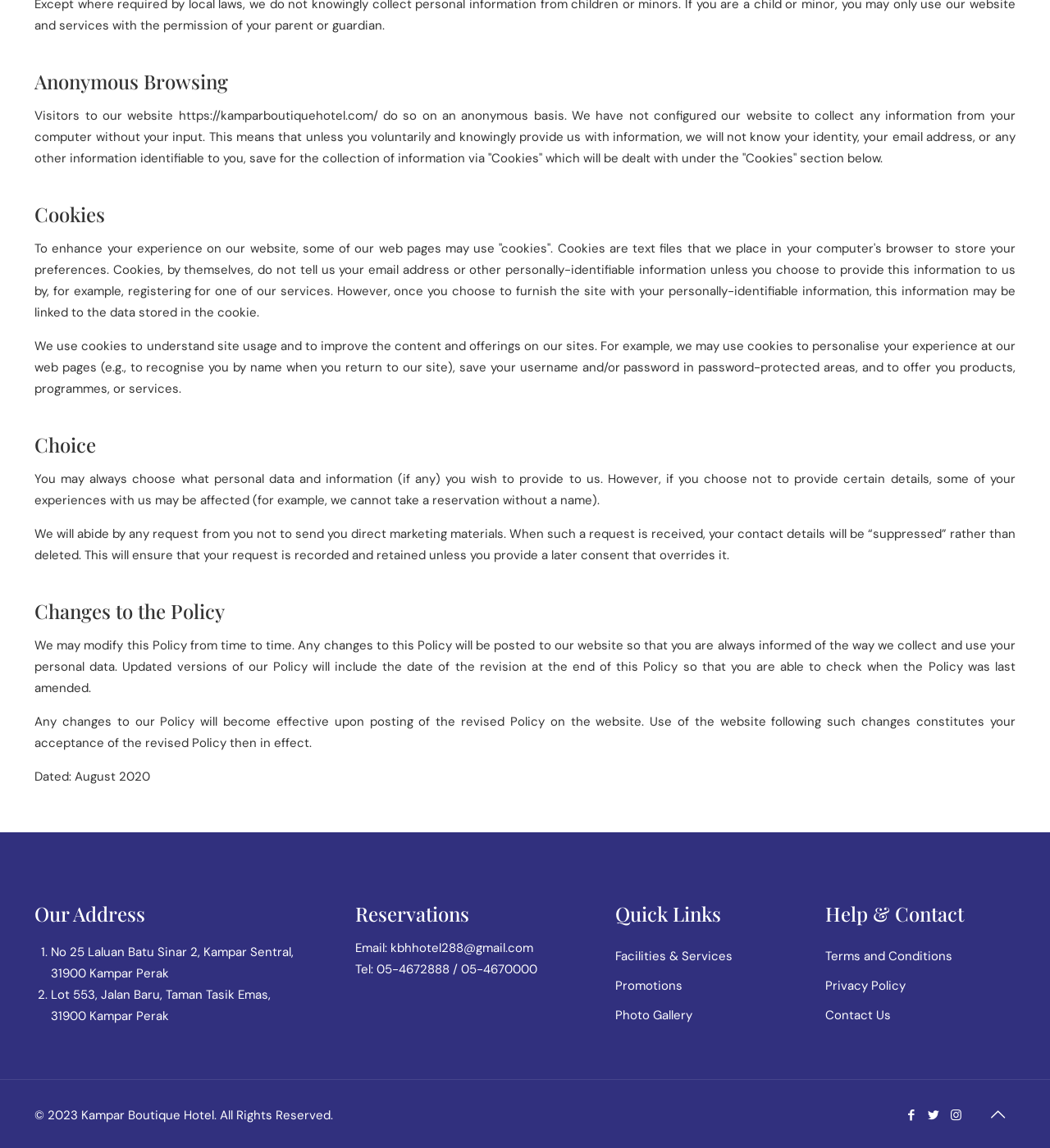How can users contact the hotel for reservations?
Look at the screenshot and provide an in-depth answer.

The 'Reservations' section provides an email address, kbhhotel288@gmail.com, and two phone numbers, 05-4672888 and 05-4670000, for users to contact the hotel for reservations.